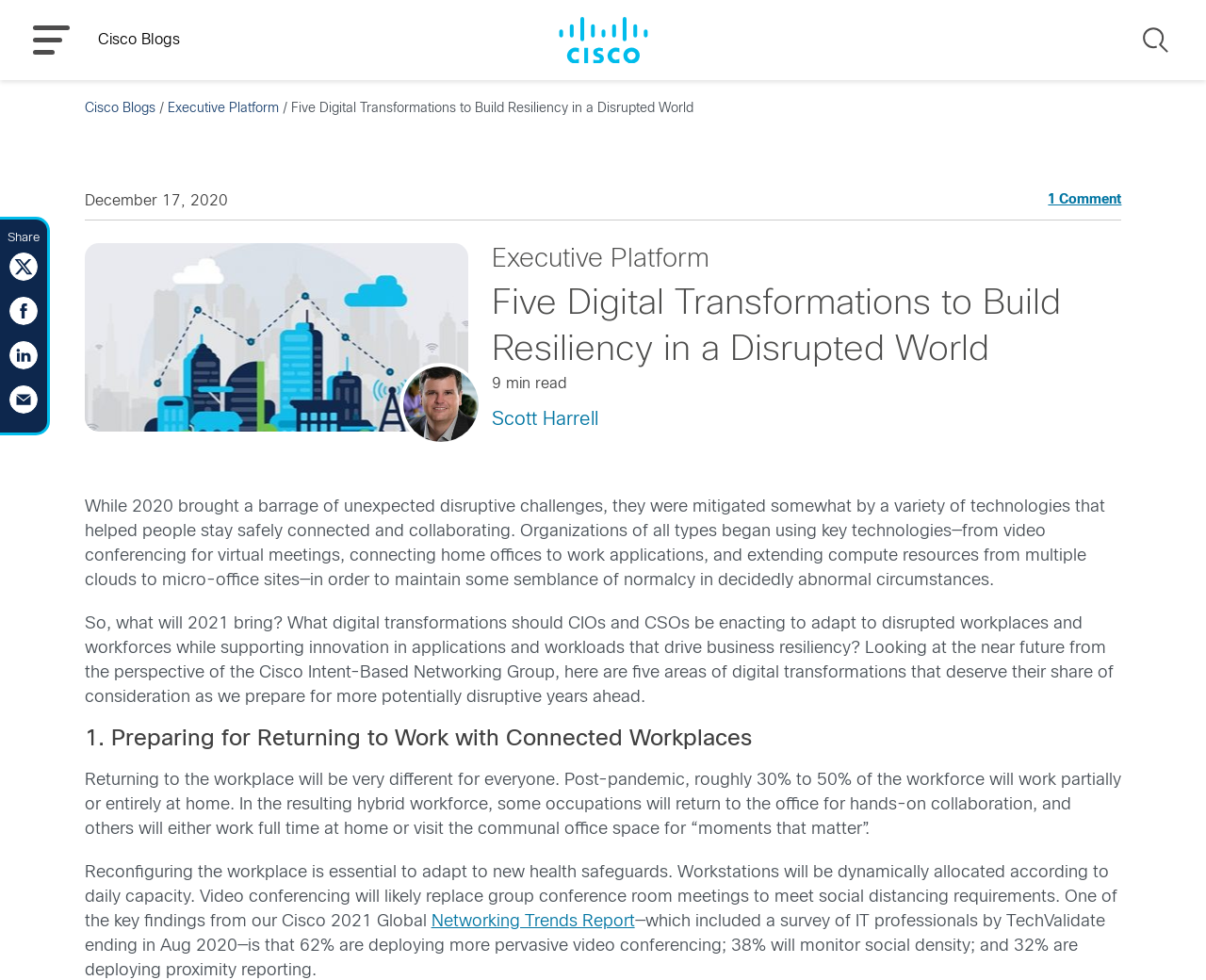Show the bounding box coordinates for the element that needs to be clicked to execute the following instruction: "Go to the Executive Platform". Provide the coordinates in the form of four float numbers between 0 and 1, i.e., [left, top, right, bottom].

[0.139, 0.105, 0.231, 0.117]